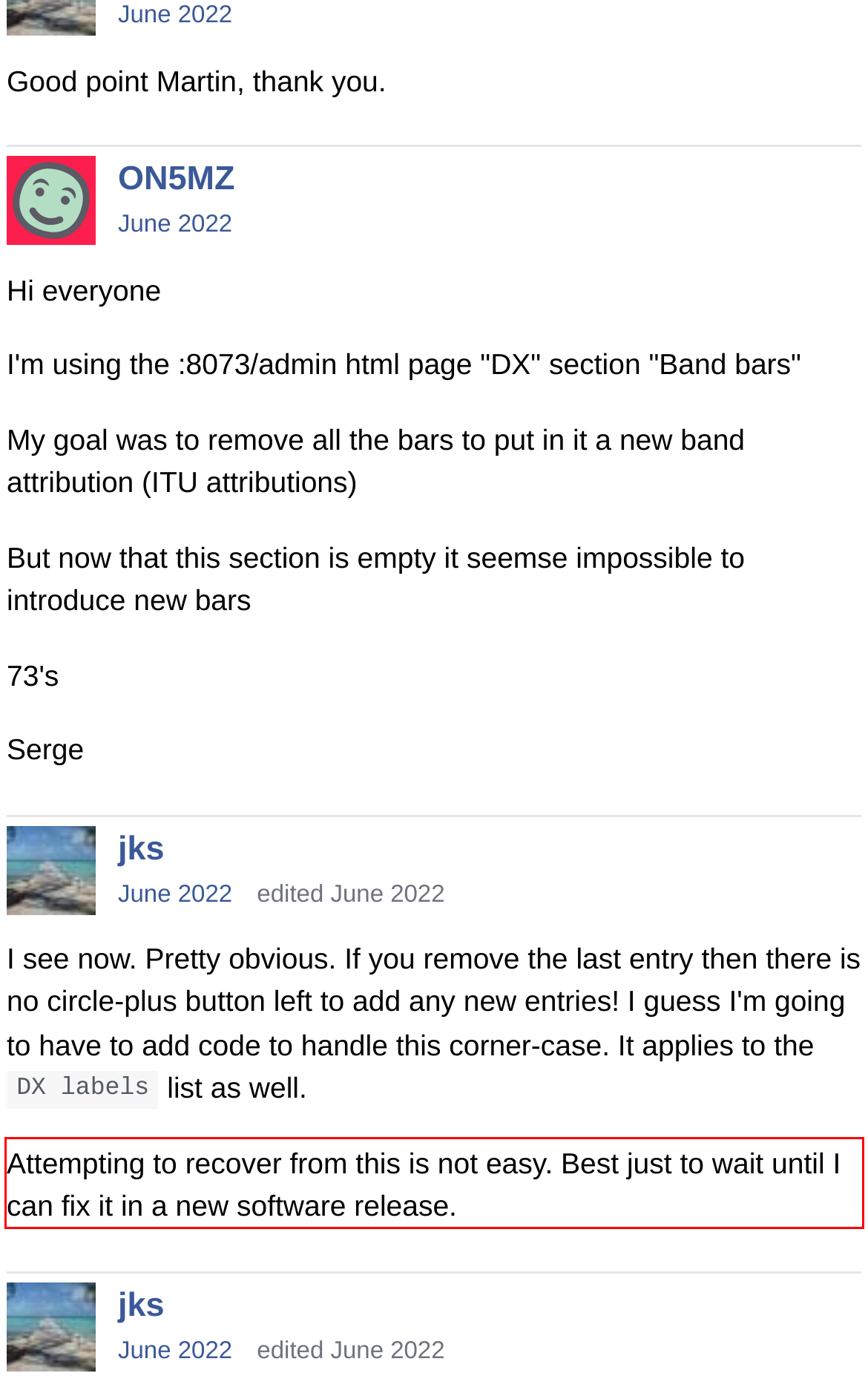You are provided with a webpage screenshot that includes a red rectangle bounding box. Extract the text content from within the bounding box using OCR.

Attempting to recover from this is not easy. Best just to wait until I can fix it in a new software release.